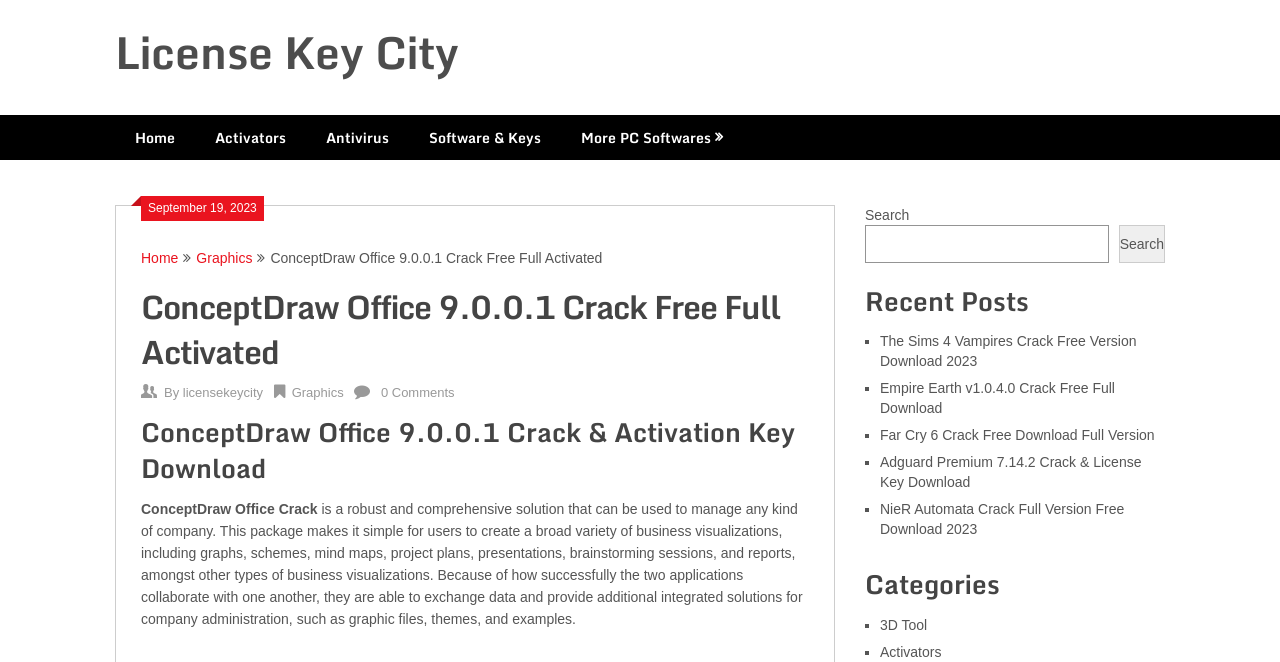Provide the bounding box coordinates of the section that needs to be clicked to accomplish the following instruction: "View Graphics."

[0.153, 0.378, 0.197, 0.402]